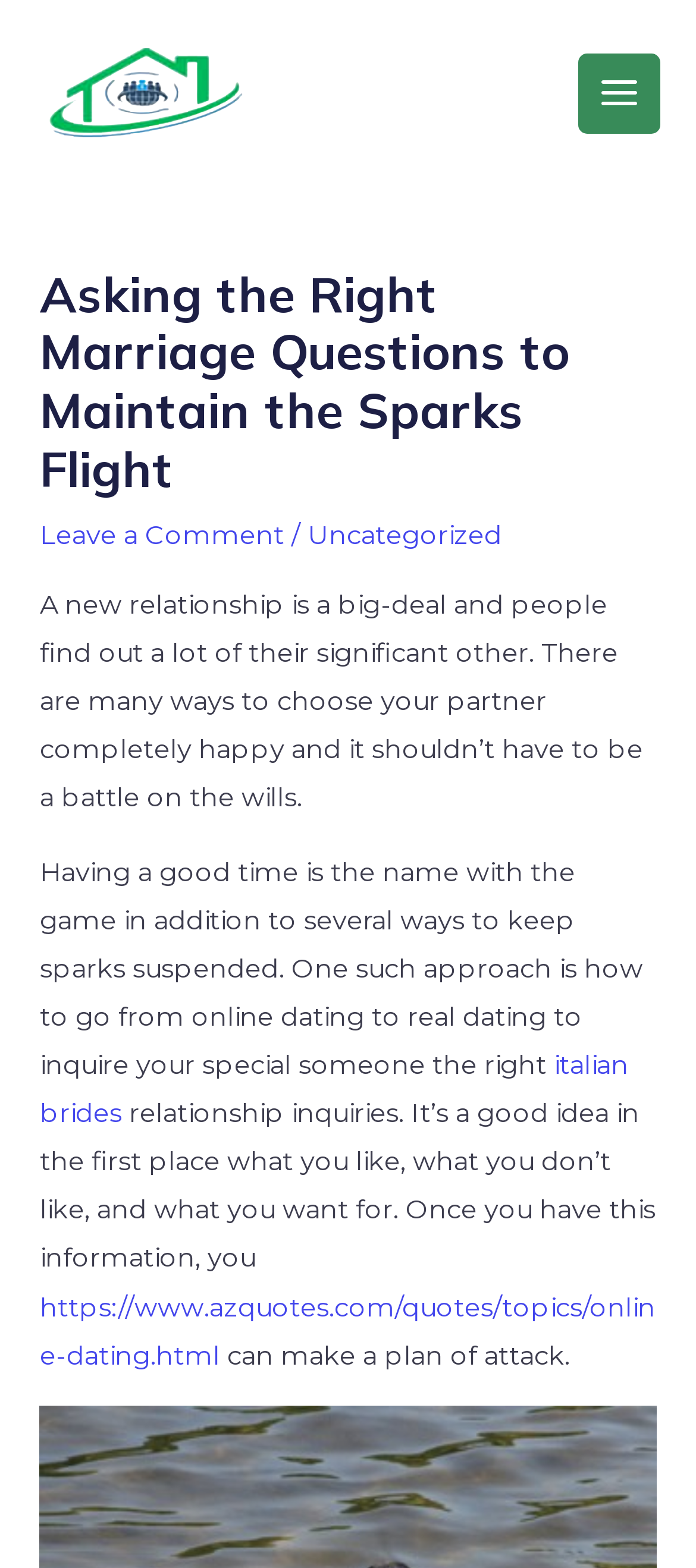Refer to the image and answer the question with as much detail as possible: What is the topic of the article?

The topic of the article can be inferred from the heading 'Asking the Right Marriage Questions to Maintain the Sparks Flight' and the content of the article, which discusses the importance of asking the right questions in a relationship.